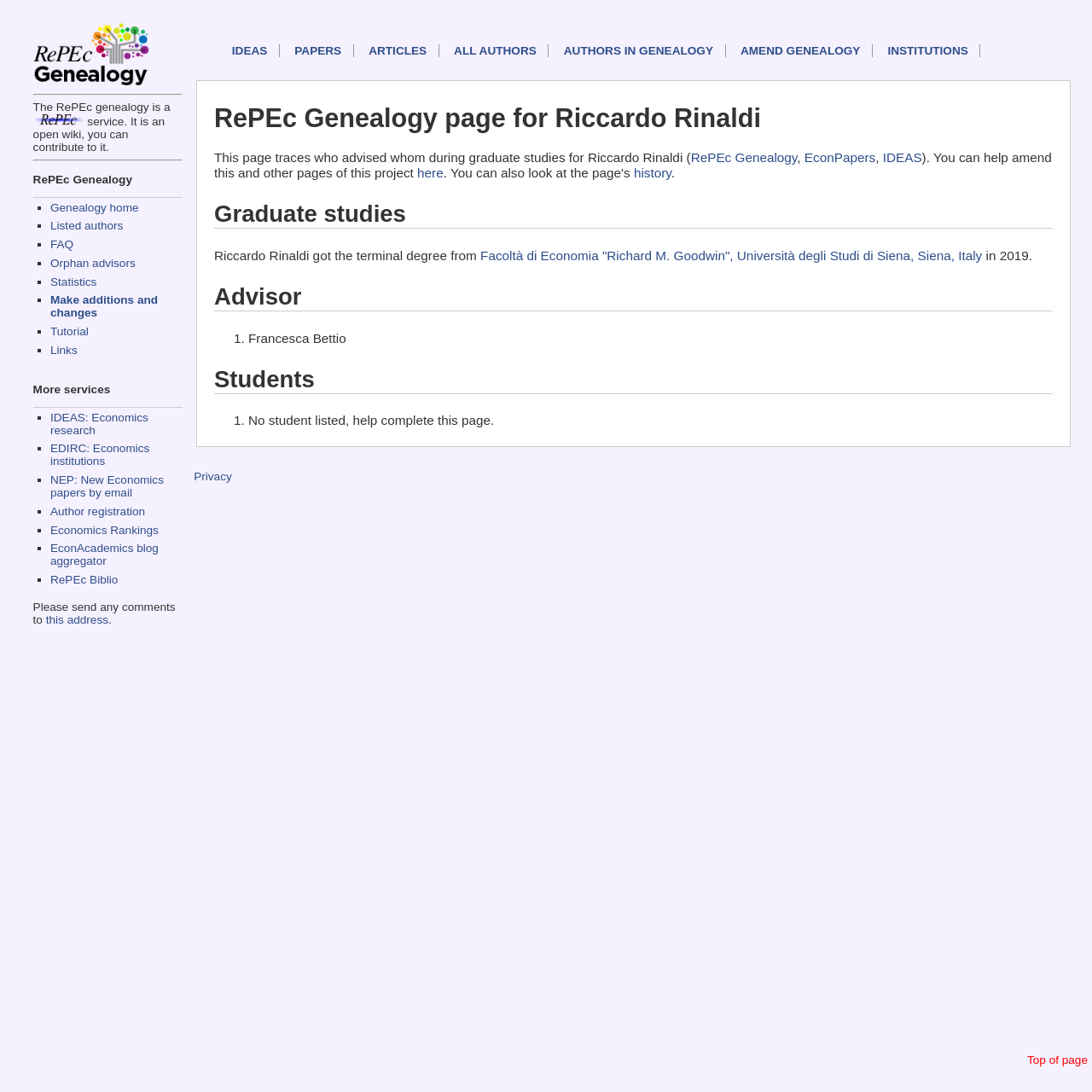Find the bounding box coordinates for the area you need to click to carry out the instruction: "Go to PR Newswire". The coordinates should be four float numbers between 0 and 1, indicated as [left, top, right, bottom].

None